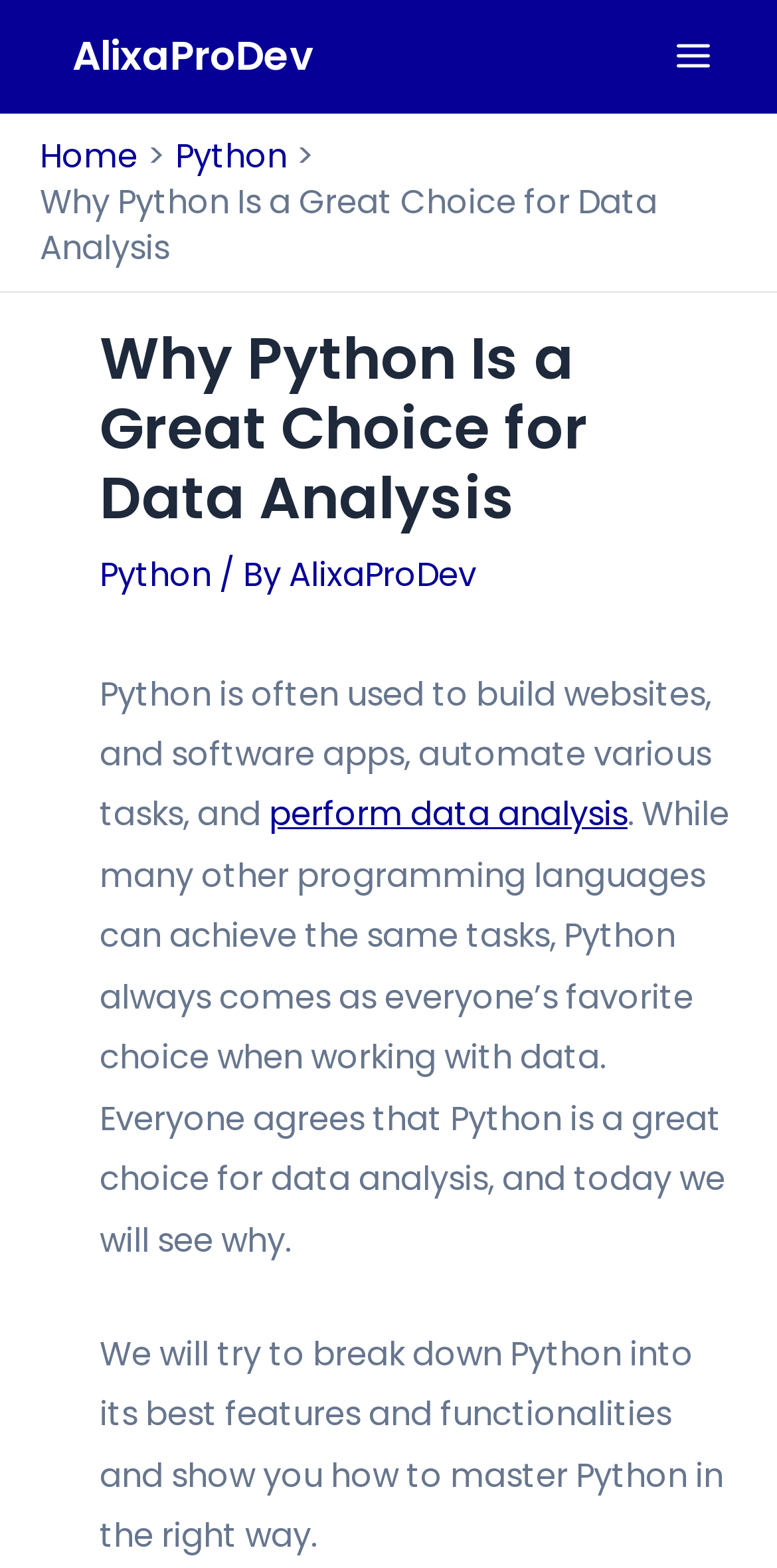What is mentioned as one of Python's uses?
Examine the image and provide an in-depth answer to the question.

The text 'Python is often used to build websites, and software apps, automate various tasks, and perform data analysis' mentions building websites as one of Python's uses.